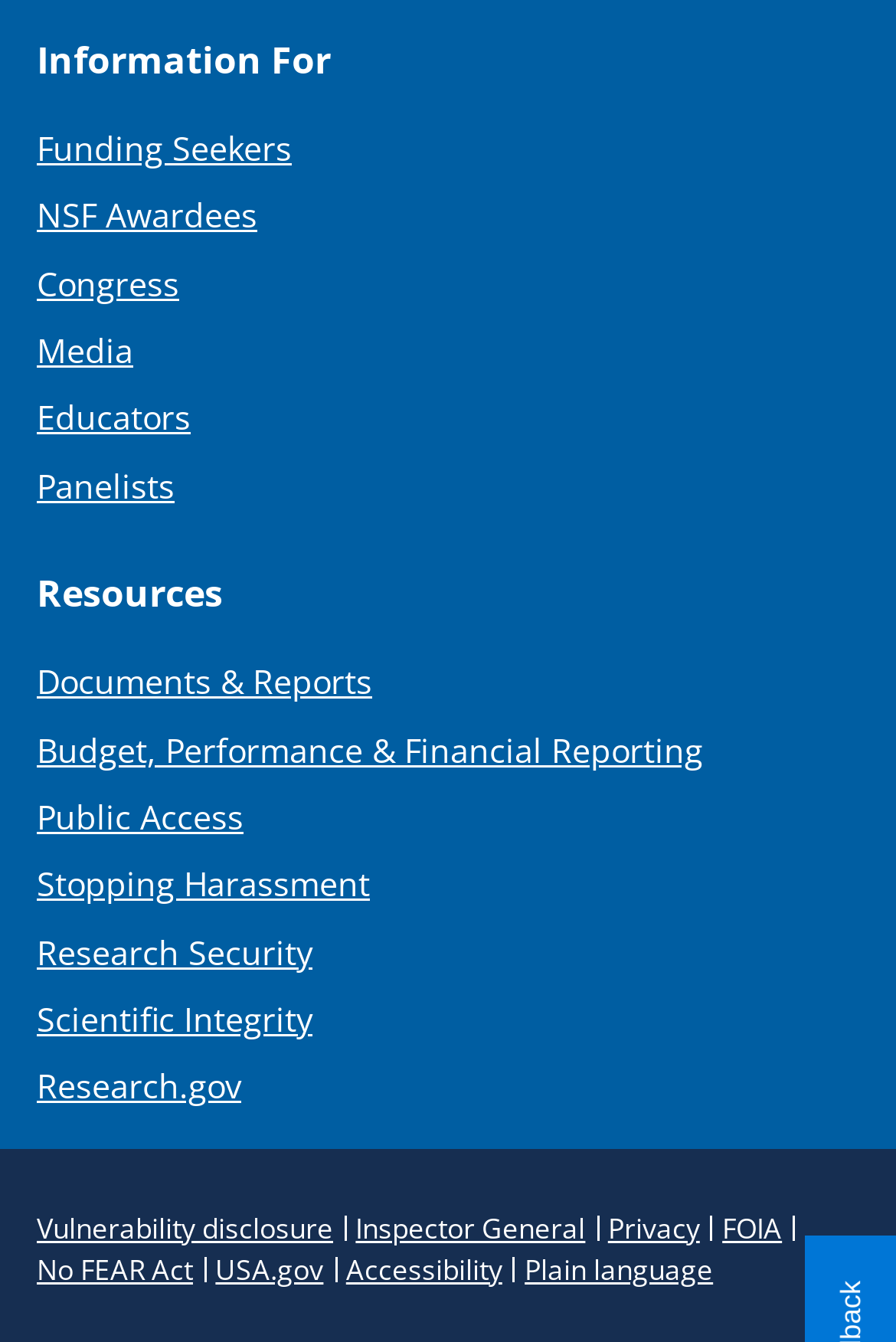Please identify the bounding box coordinates of the region to click in order to complete the given instruction: "Learn about Vulnerability disclosure". The coordinates should be four float numbers between 0 and 1, i.e., [left, top, right, bottom].

[0.041, 0.892, 0.372, 0.938]